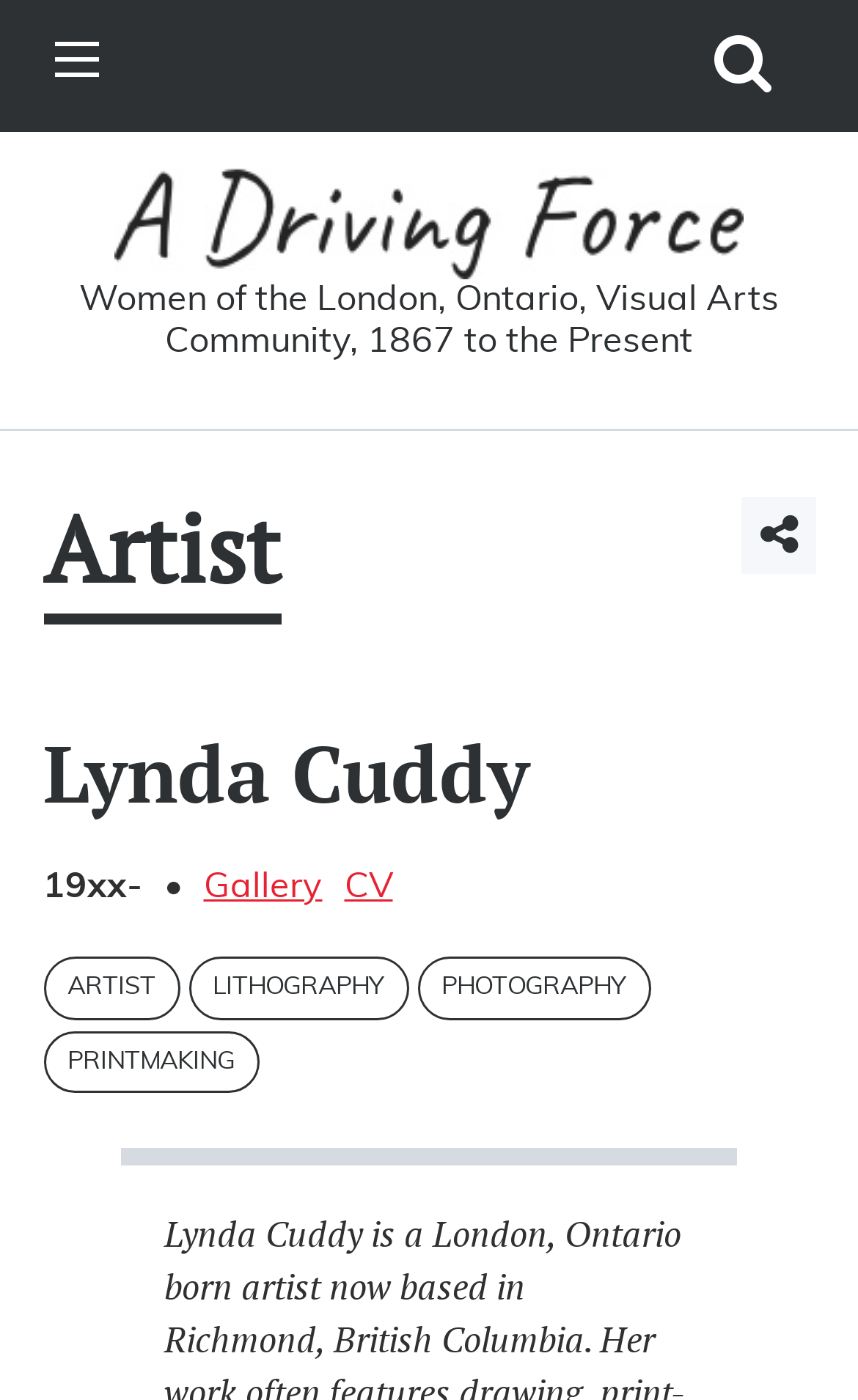Is there a search function on the page?
Answer with a single word or phrase, using the screenshot for reference.

Yes